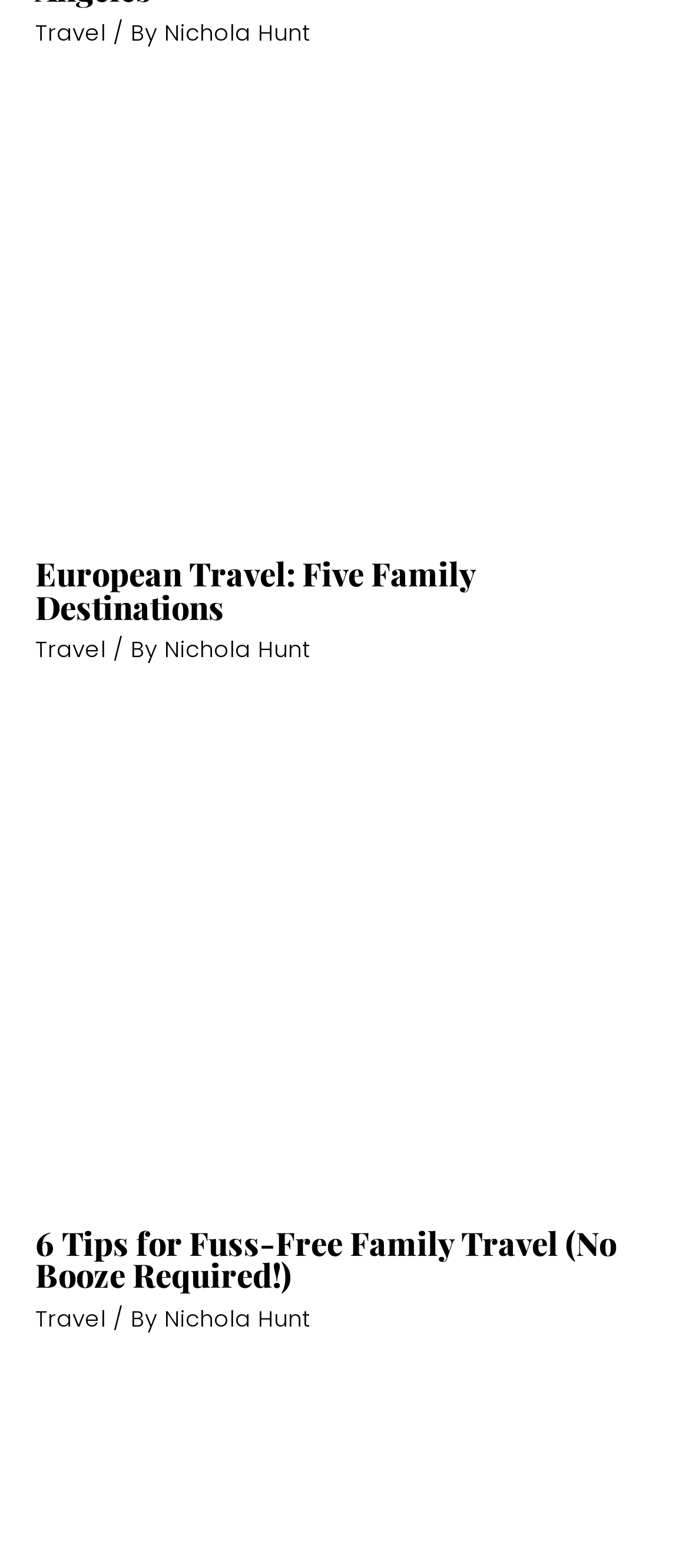Who is the author of the second article?
Please provide a single word or phrase as your answer based on the image.

Nichola Hunt